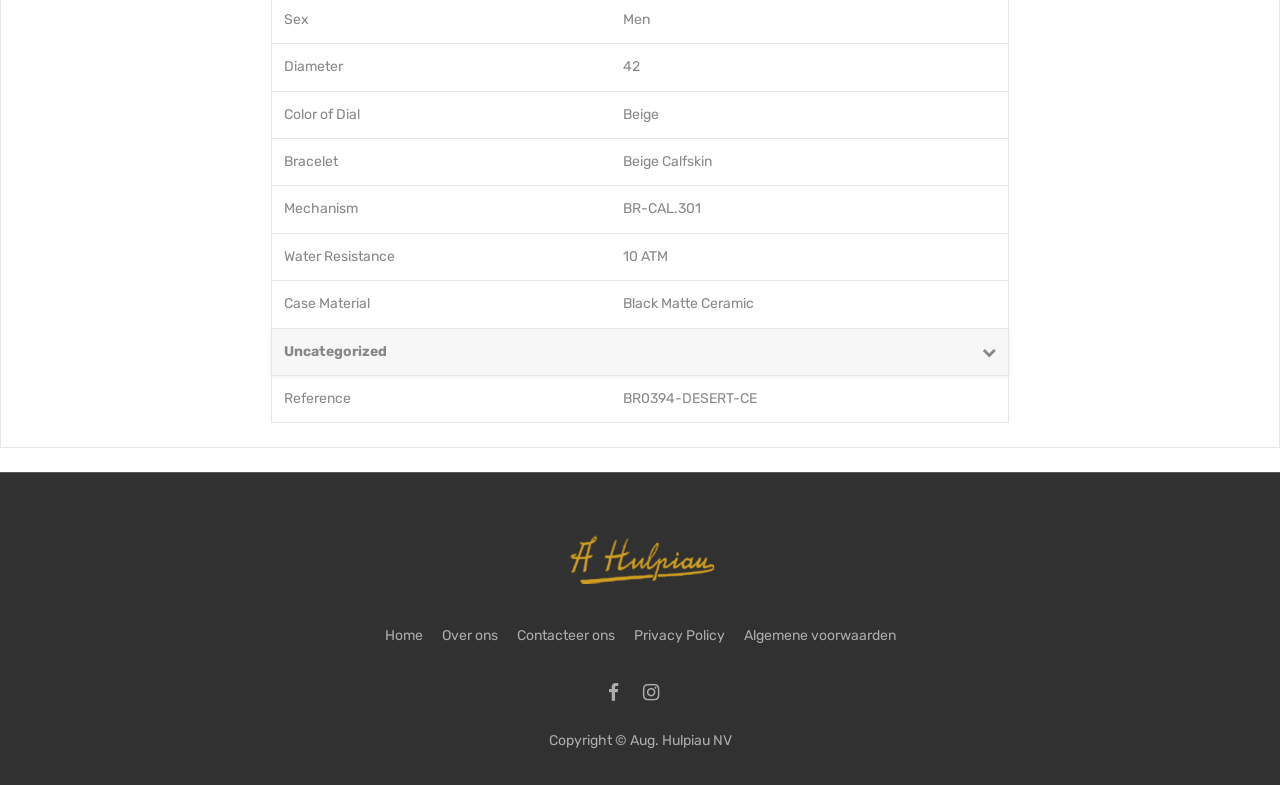What is the mechanism of the watch?
Based on the image, please offer an in-depth response to the question.

The mechanism of the watch can be found in the gridcell with the label 'Mechanism' which has a value of 'BR-CAL.301'.